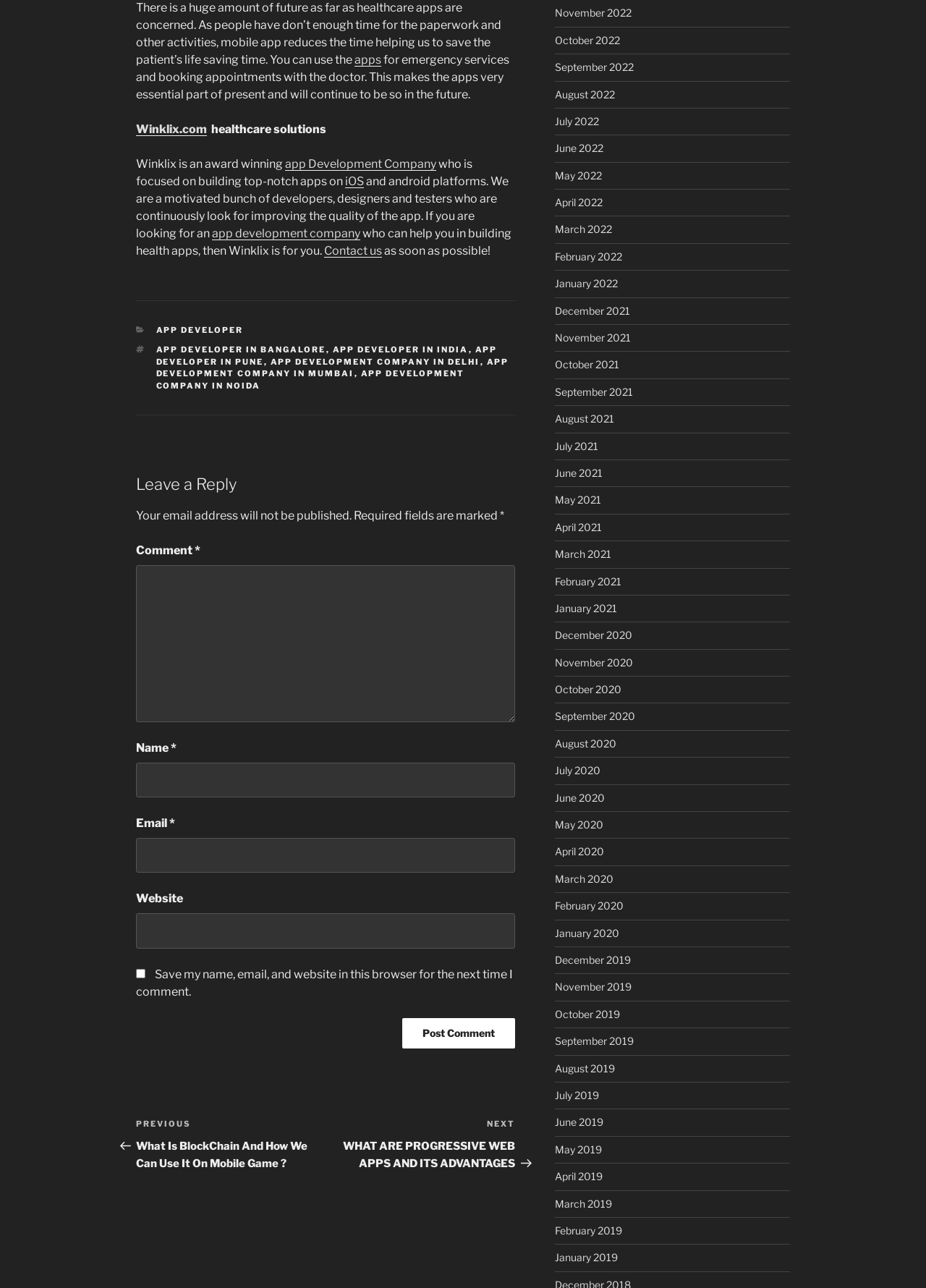Use a single word or phrase to answer the following:
What is the company focused on building?

top-notch apps